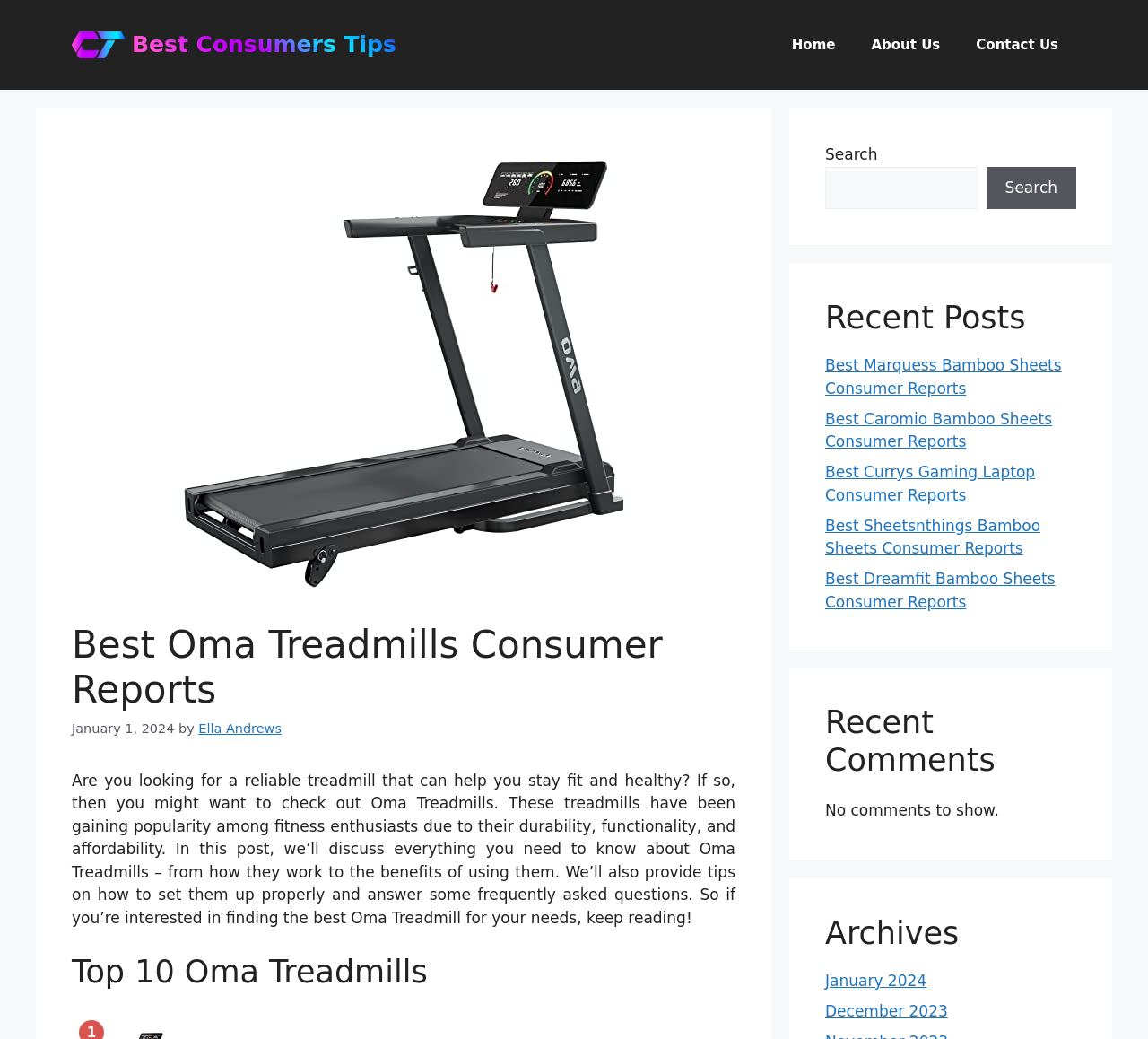Please specify the bounding box coordinates of the element that should be clicked to execute the given instruction: 'Check Facebook page'. Ensure the coordinates are four float numbers between 0 and 1, expressed as [left, top, right, bottom].

None